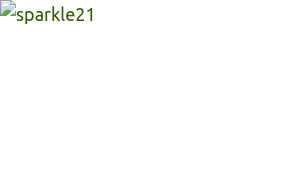What type of game is Sparkle 2?
By examining the image, provide a one-word or phrase answer.

Puzzle game